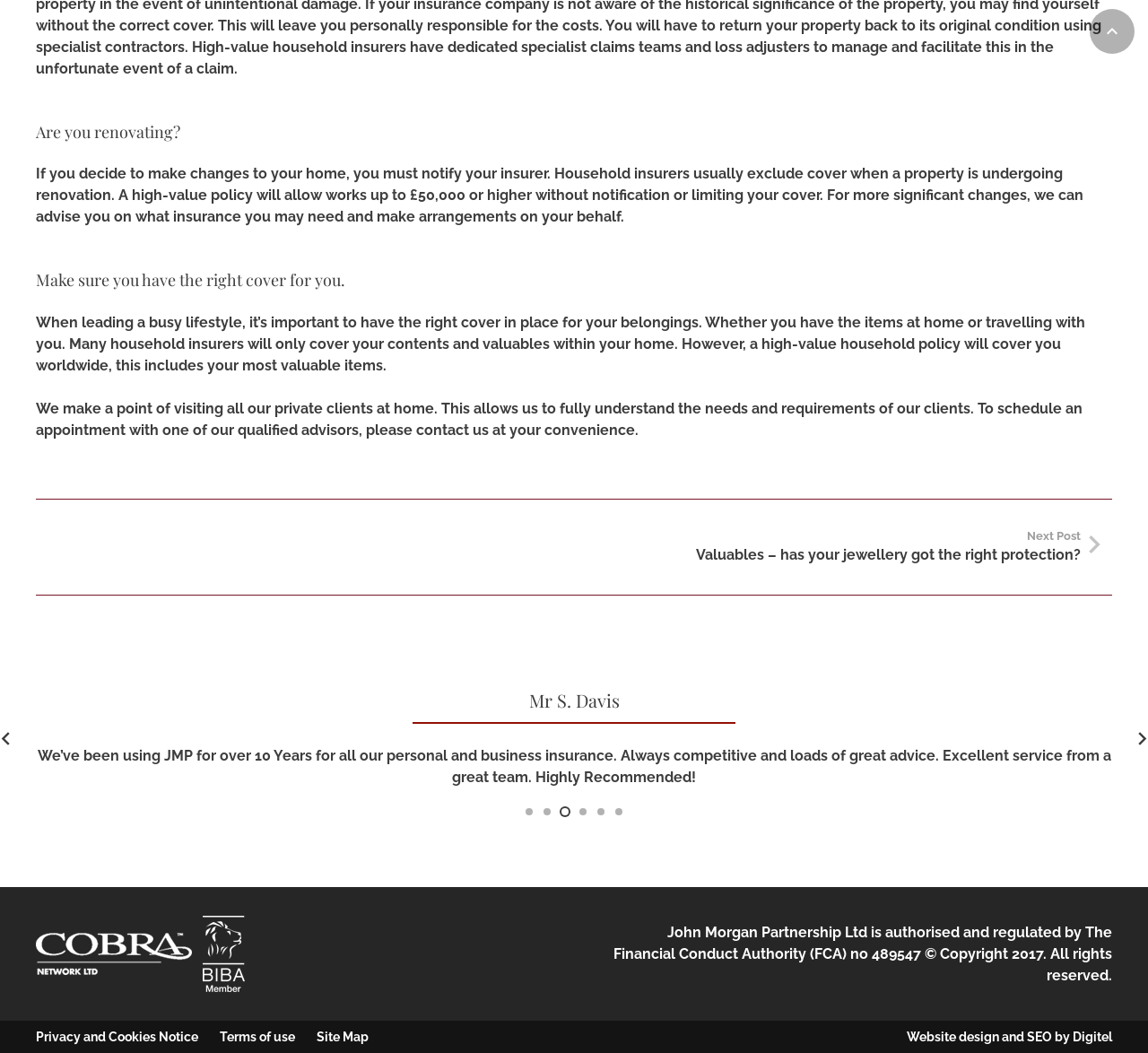Provide the bounding box coordinates in the format (top-left x, top-left y, bottom-right x, bottom-right y). All values are floating point numbers between 0 and 1. Determine the bounding box coordinate of the UI element described as: Digitel

[0.934, 0.978, 0.969, 0.992]